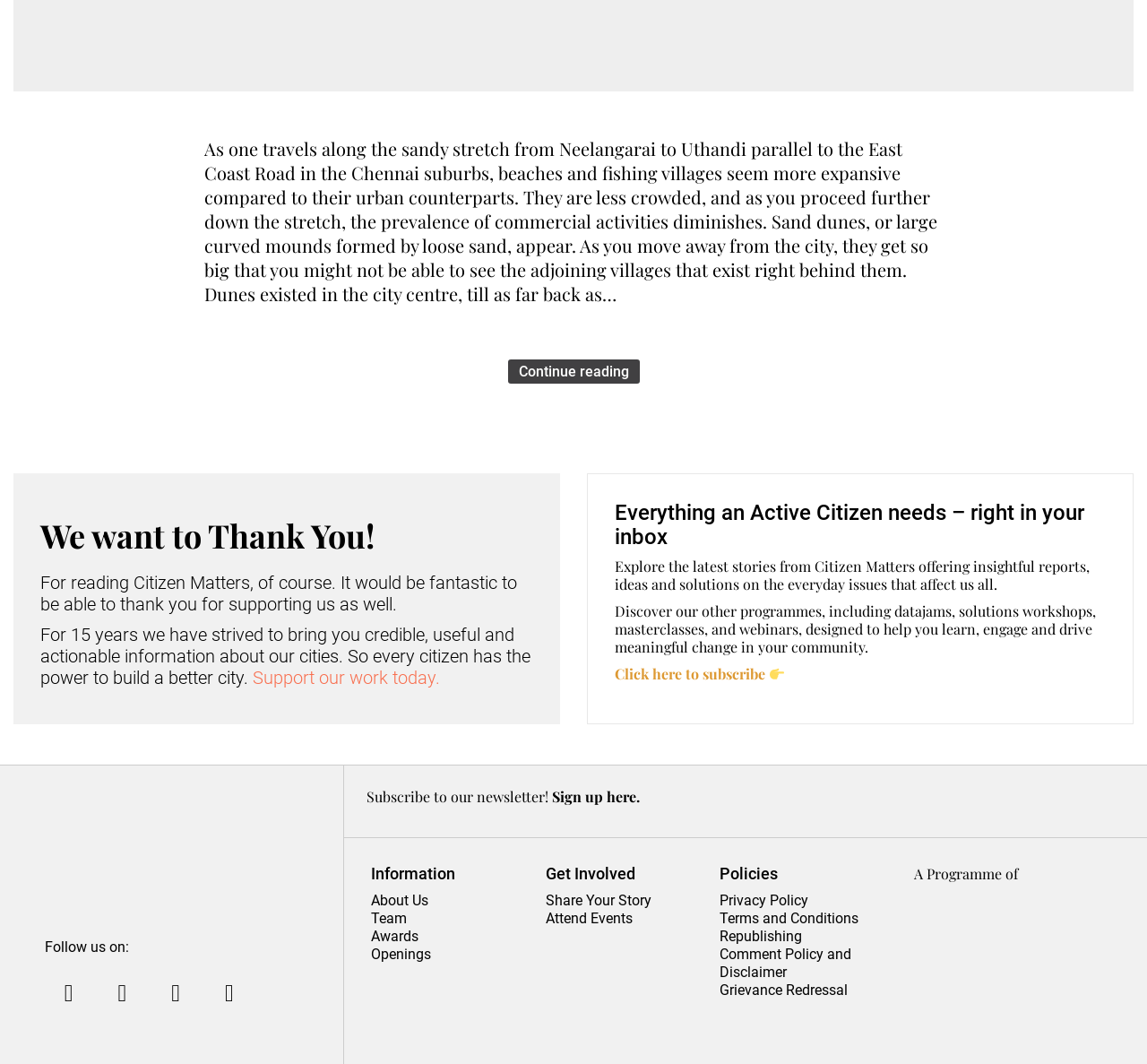Find the bounding box coordinates of the clickable area required to complete the following action: "Learn more about the team".

[0.324, 0.855, 0.355, 0.871]